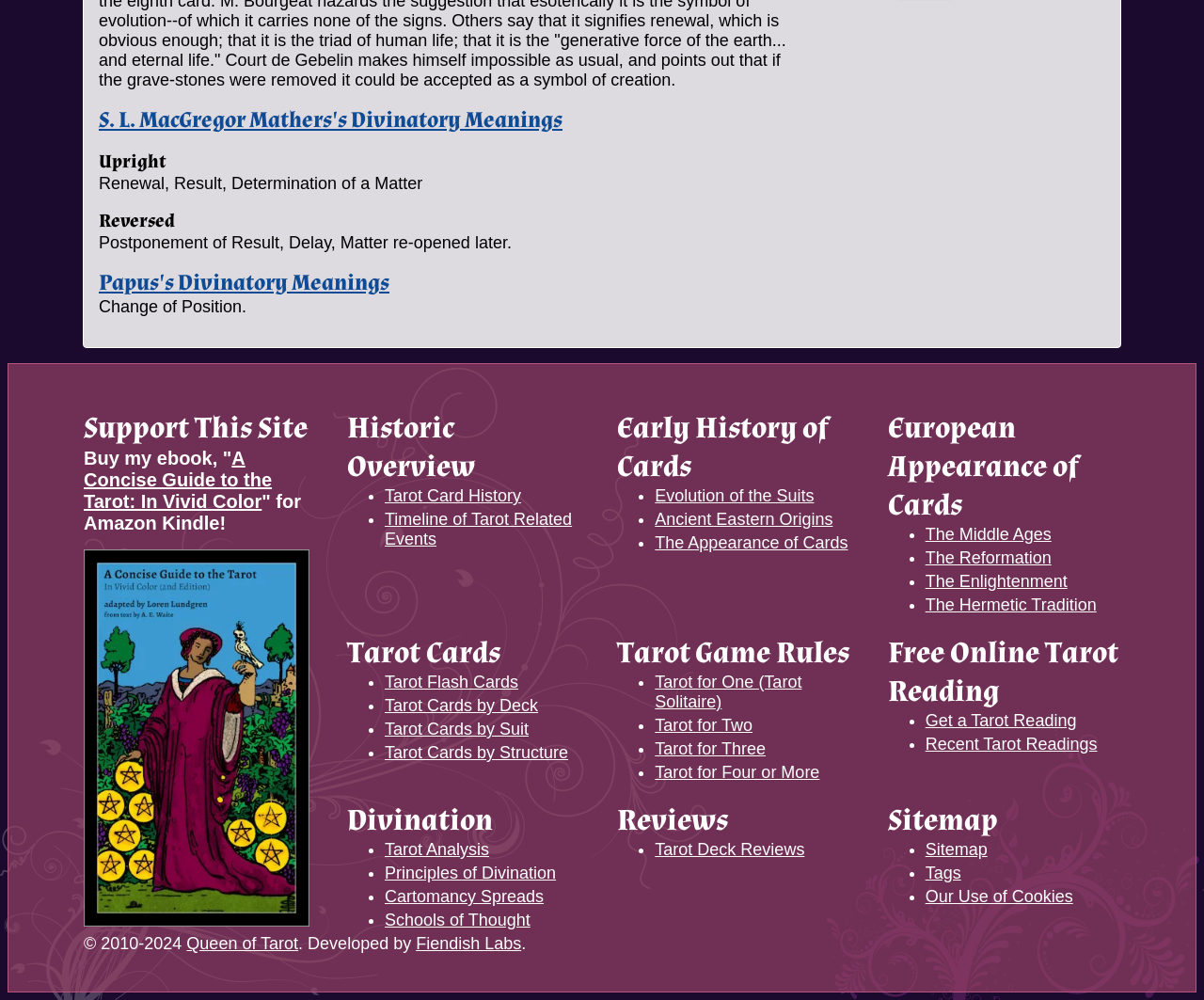What is the purpose of the 'Support This Site' section?
Please provide a detailed and thorough answer to the question.

The 'Support This Site' section contains a link to buy an ebook, 'A Concise Guide to the Tarot: In Vivid Color', which suggests that the purpose of this section is to support the website by purchasing the ebook.